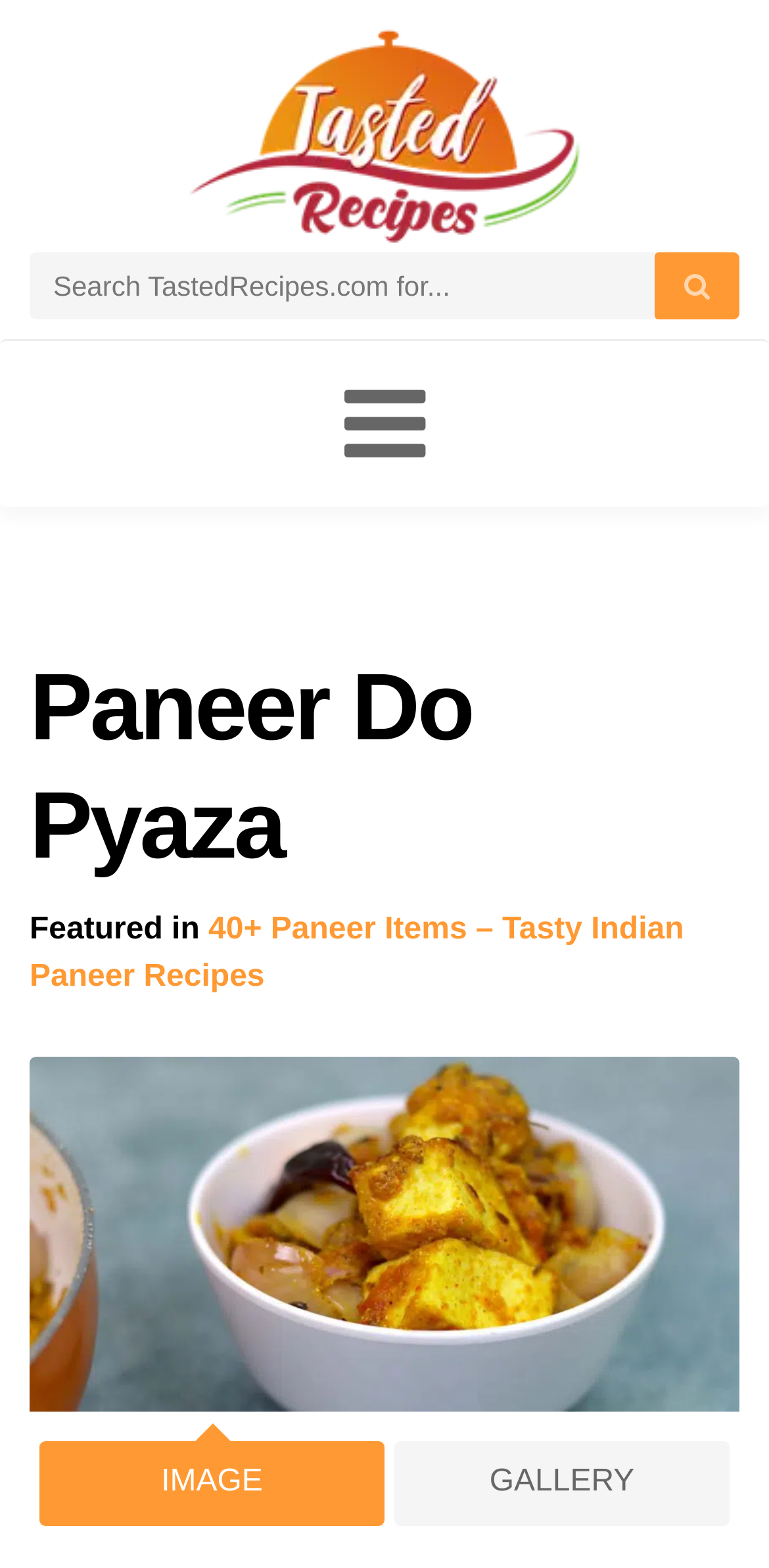For the element described, predict the bounding box coordinates as (top-left x, top-left y, bottom-right x, bottom-right y). All values should be between 0 and 1. Element description: GALLERY

[0.513, 0.919, 0.949, 0.973]